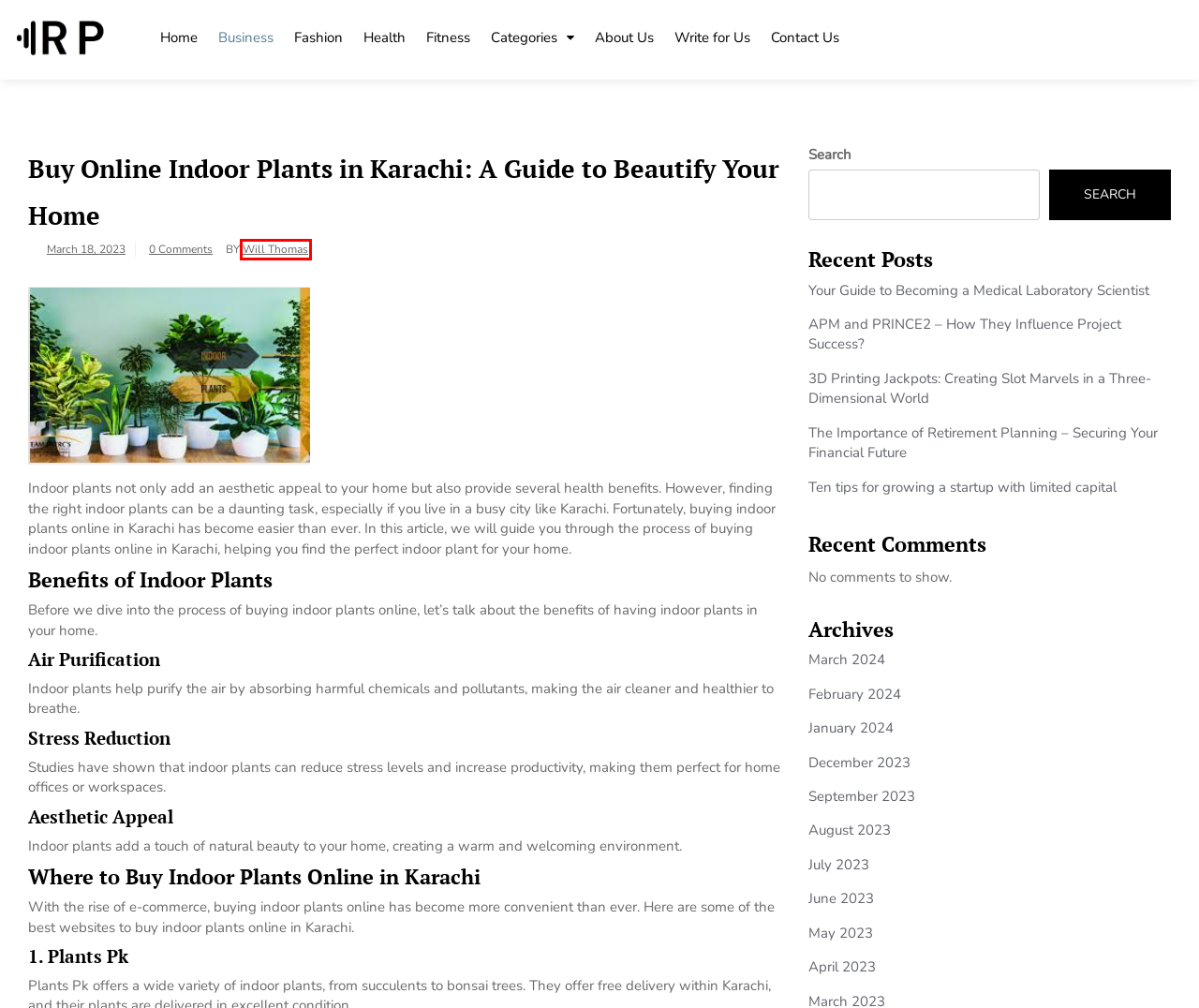Given a screenshot of a webpage with a red bounding box around a UI element, please identify the most appropriate webpage description that matches the new webpage after you click on the element. Here are the candidates:
A. June 2023 -
B. July 2023 -
C. Will Thomas, Author at
D. Business Archives -
E. Write for Us - Contribute to Our Blog | Become a Guest Writer Today
F. December 2023 -
G. Ten tips for growing a startup with limited capital
H. Contact Reavis Pizza Blog | Get in Touch with Us Today

C